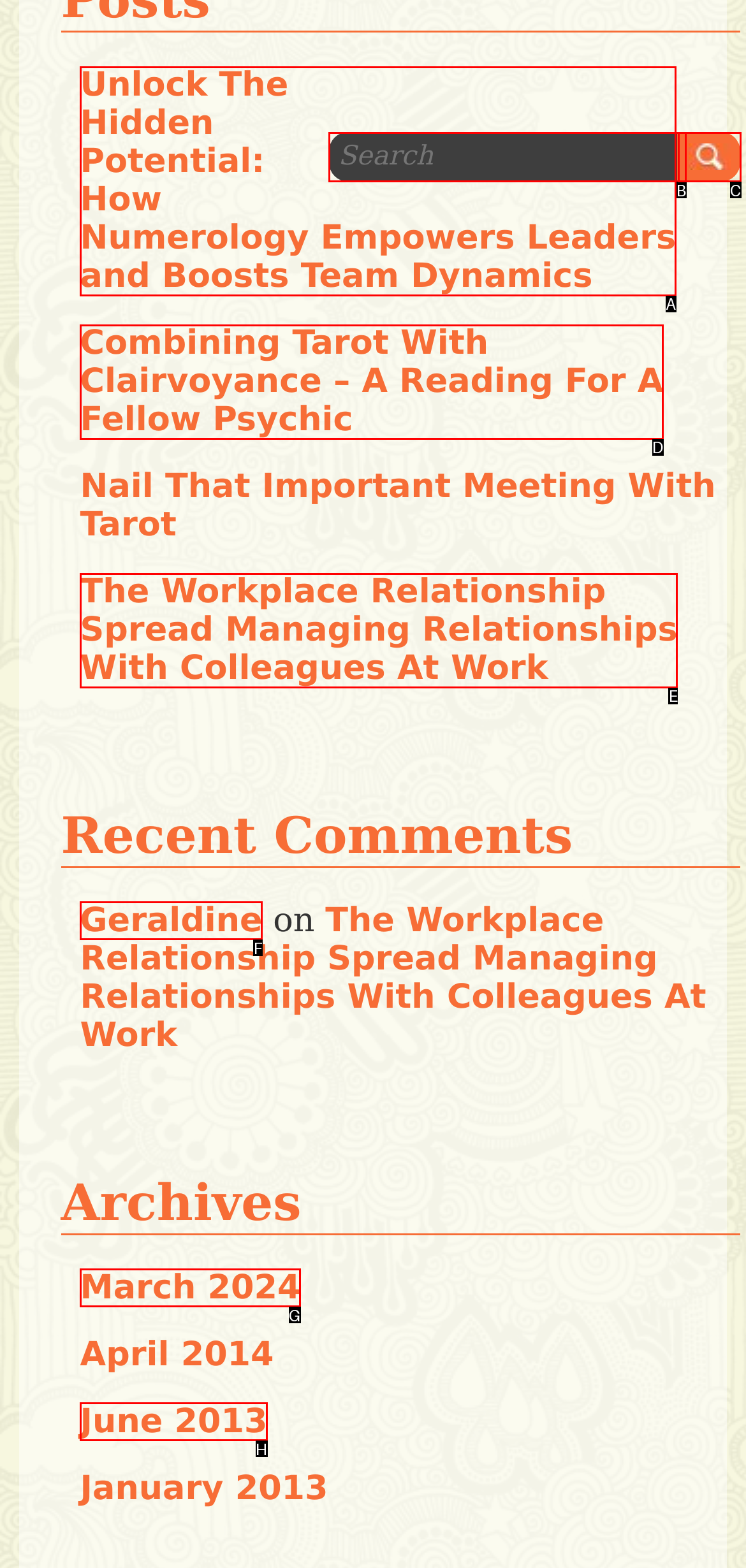From the choices provided, which HTML element best fits the description: Geraldine? Answer with the appropriate letter.

F